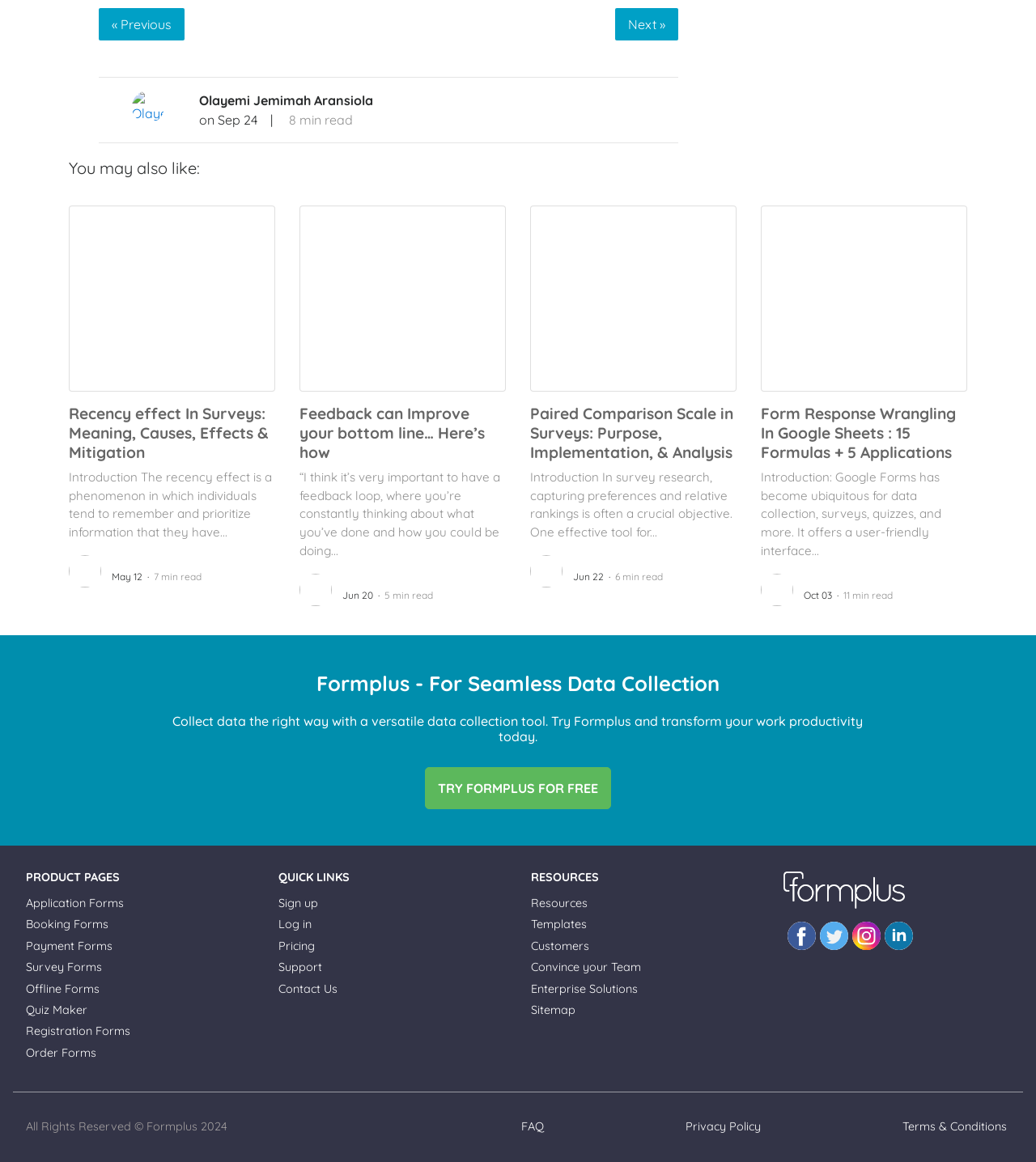Identify the bounding box coordinates of the region that should be clicked to execute the following instruction: "Visit the 'Pricing' page".

[0.269, 0.808, 0.304, 0.82]